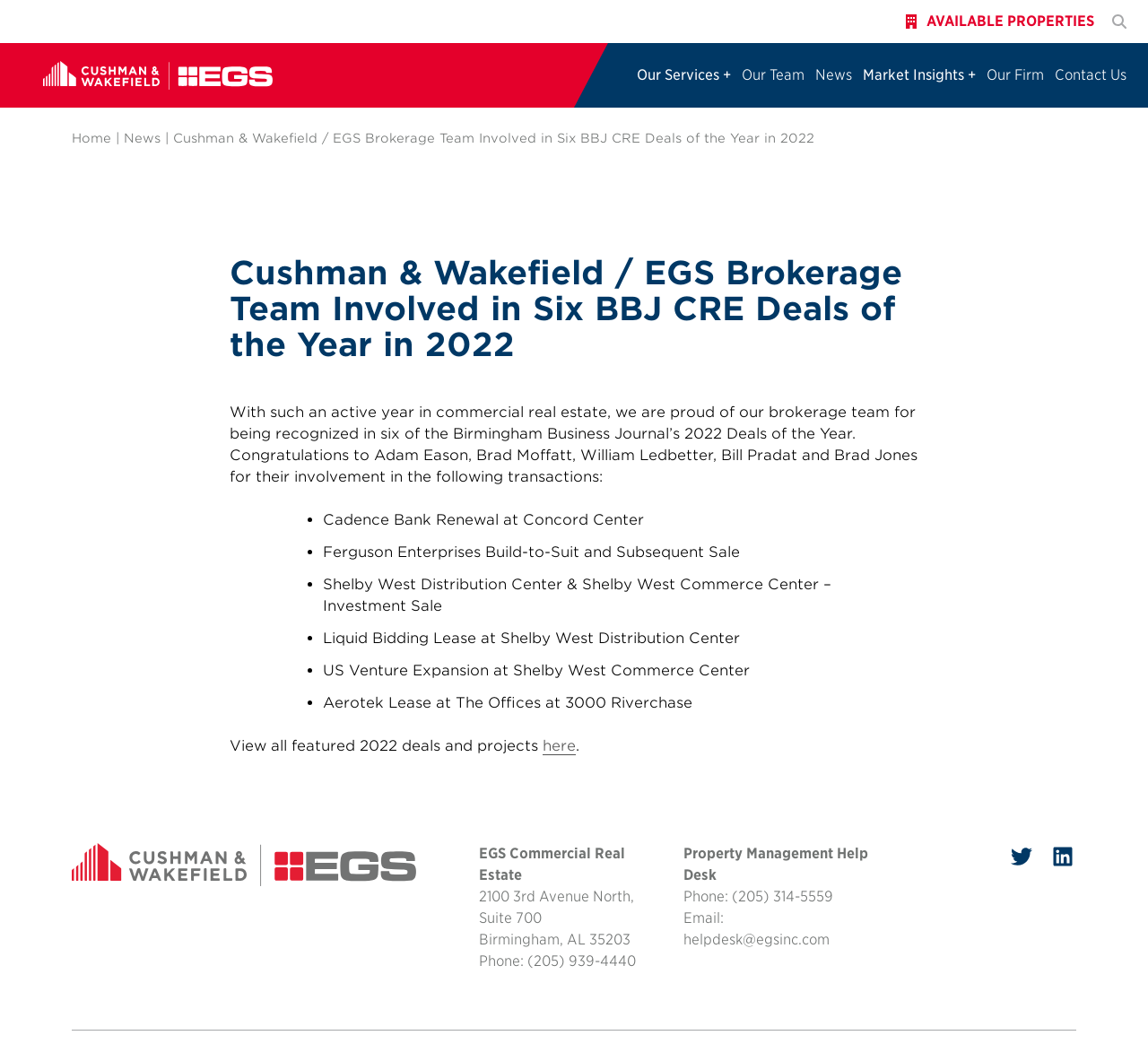Please provide the main heading of the webpage content.

Cushman & Wakefield / EGS Brokerage Team Involved in Six BBJ CRE Deals of the Year in 2022